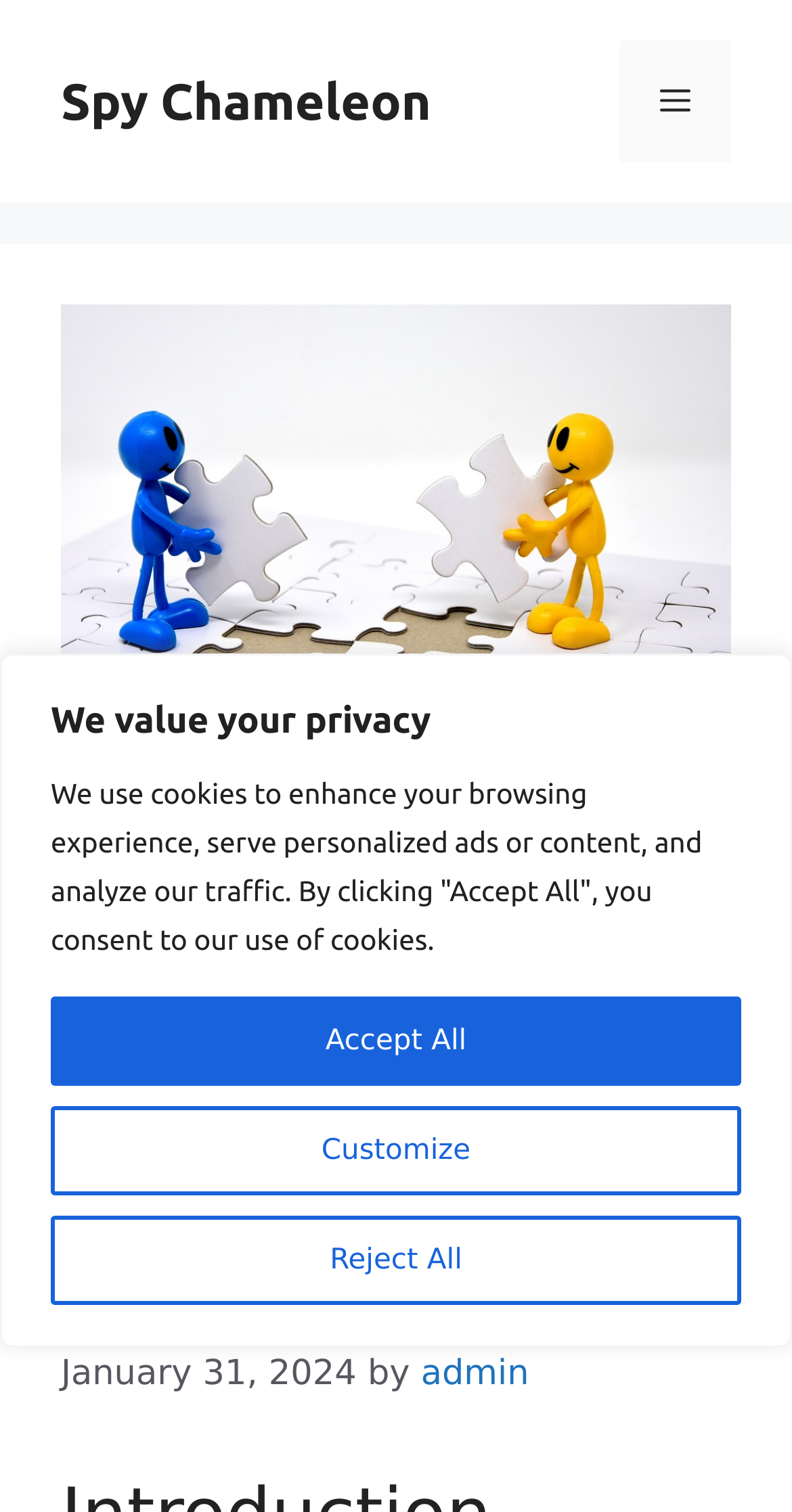Determine the bounding box coordinates of the UI element described below. Use the format (top-left x, top-left y, bottom-right x, bottom-right y) with floating point numbers between 0 and 1: Customize

[0.064, 0.732, 0.936, 0.791]